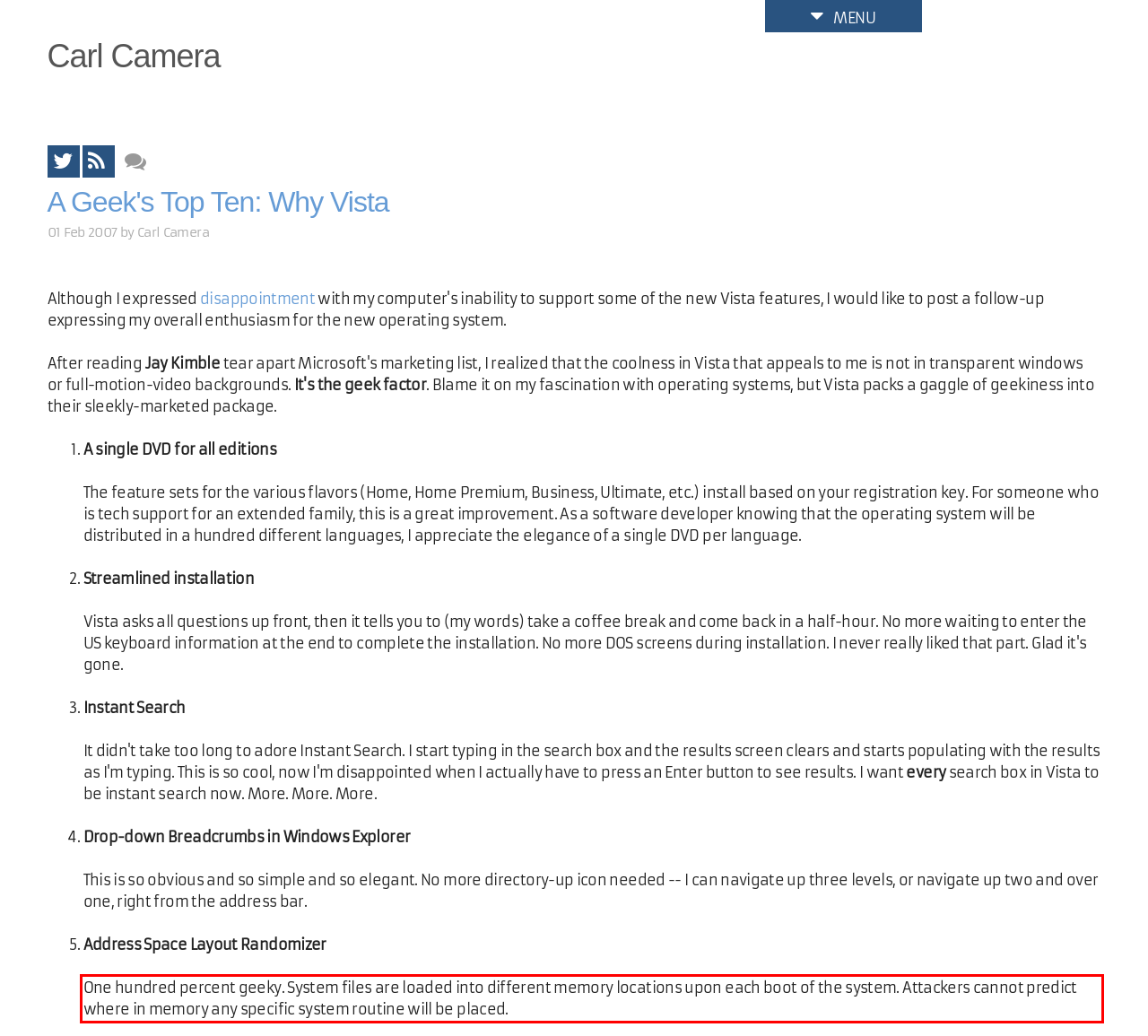Look at the screenshot of the webpage, locate the red rectangle bounding box, and generate the text content that it contains.

One hundred percent geeky. System files are loaded into different memory locations upon each boot of the system. Attackers cannot predict where in memory any specific system routine will be placed.